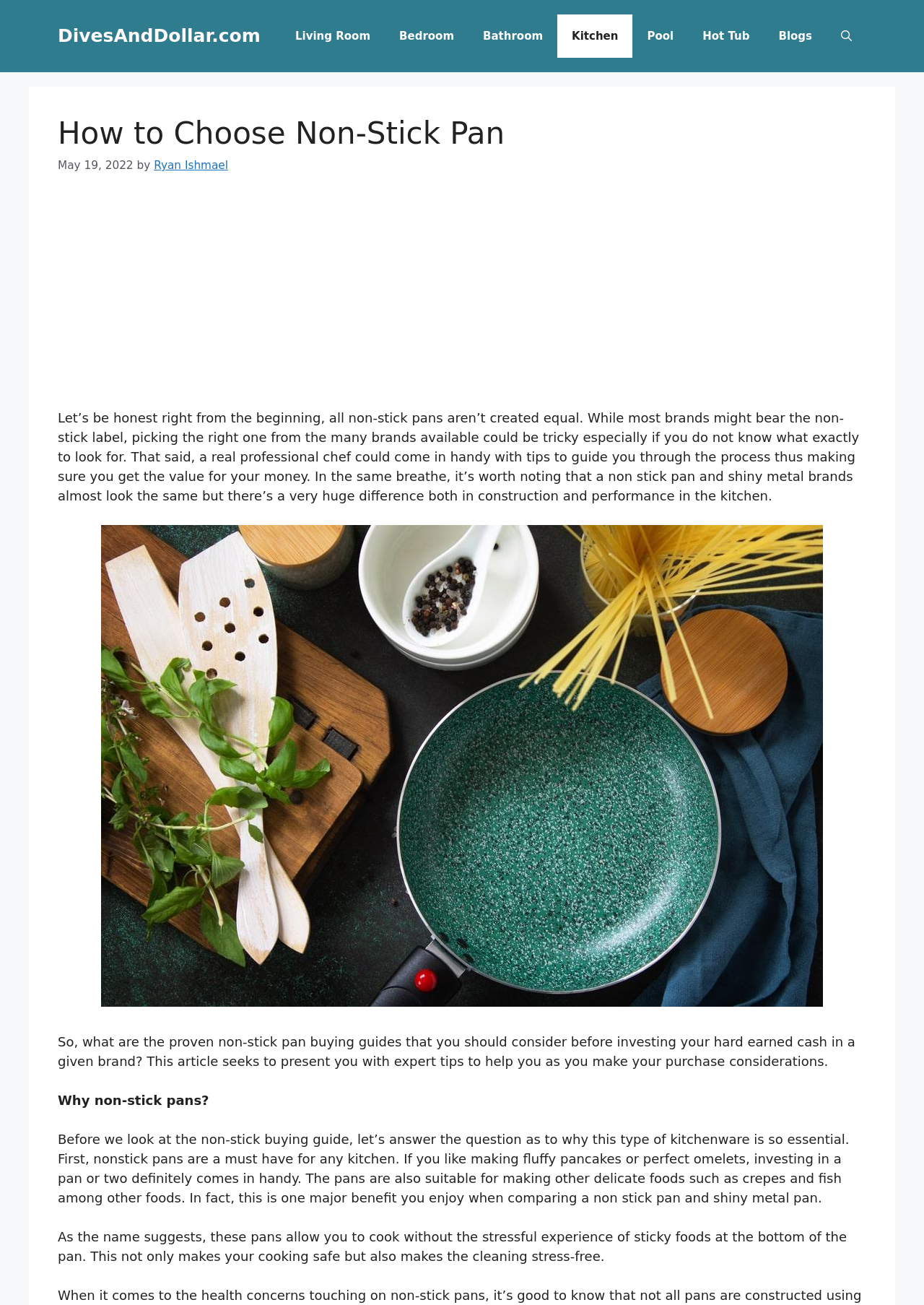Find and specify the bounding box coordinates that correspond to the clickable region for the instruction: "Read the article by Ryan Ishmael".

[0.167, 0.122, 0.247, 0.132]